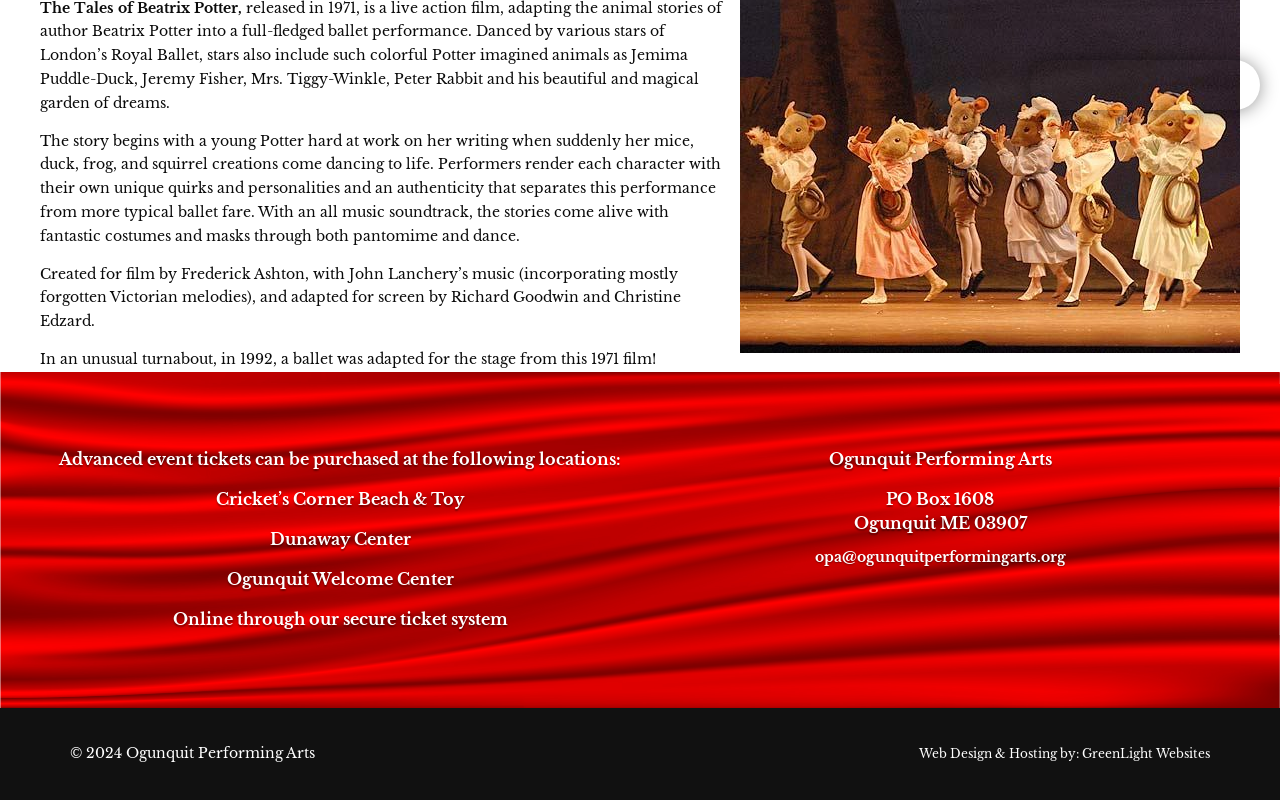Where can I buy advanced event tickets?
Using the image, respond with a single word or phrase.

Several locations